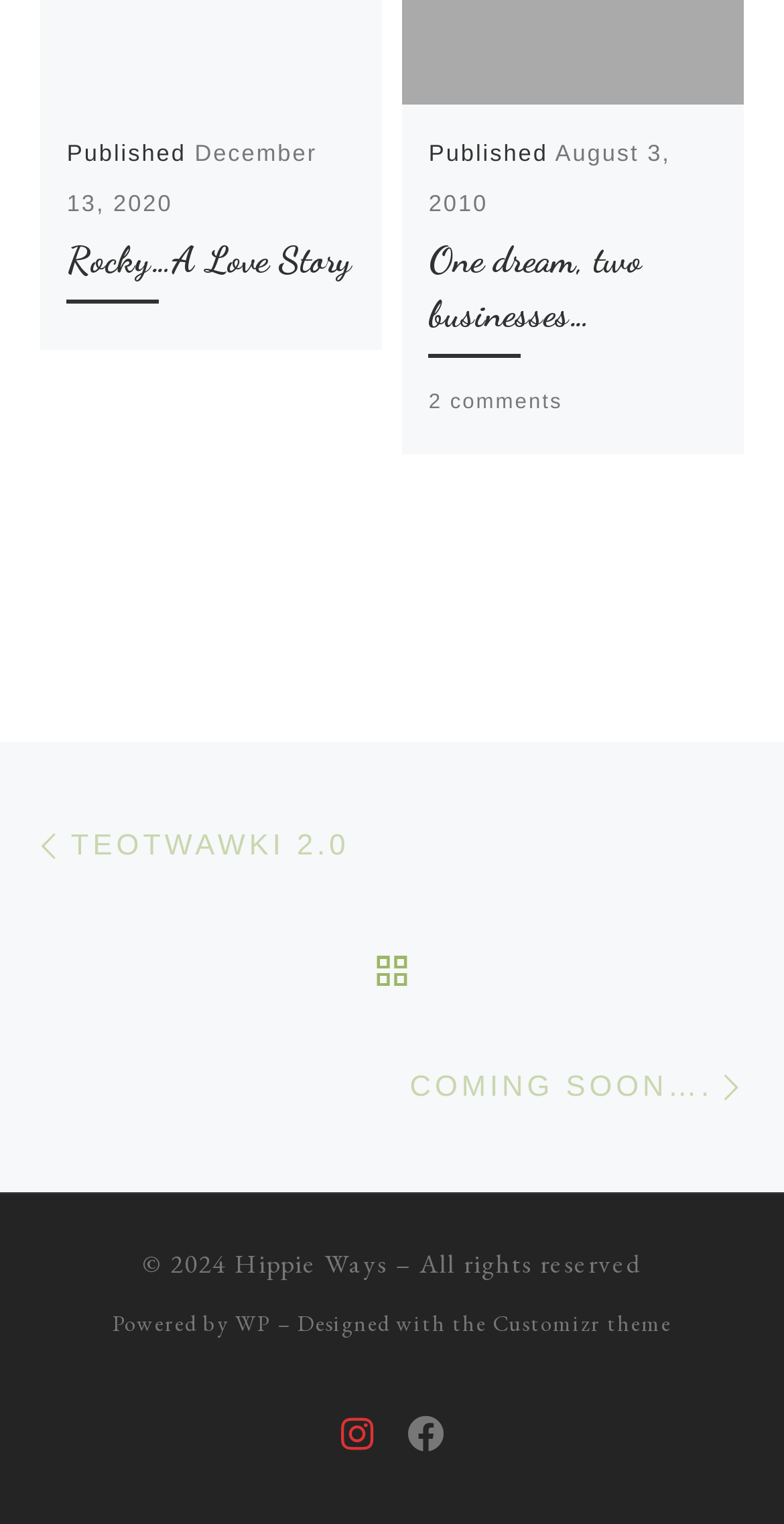What is the date of the first post?
Refer to the image and answer the question using a single word or phrase.

December 13, 2020